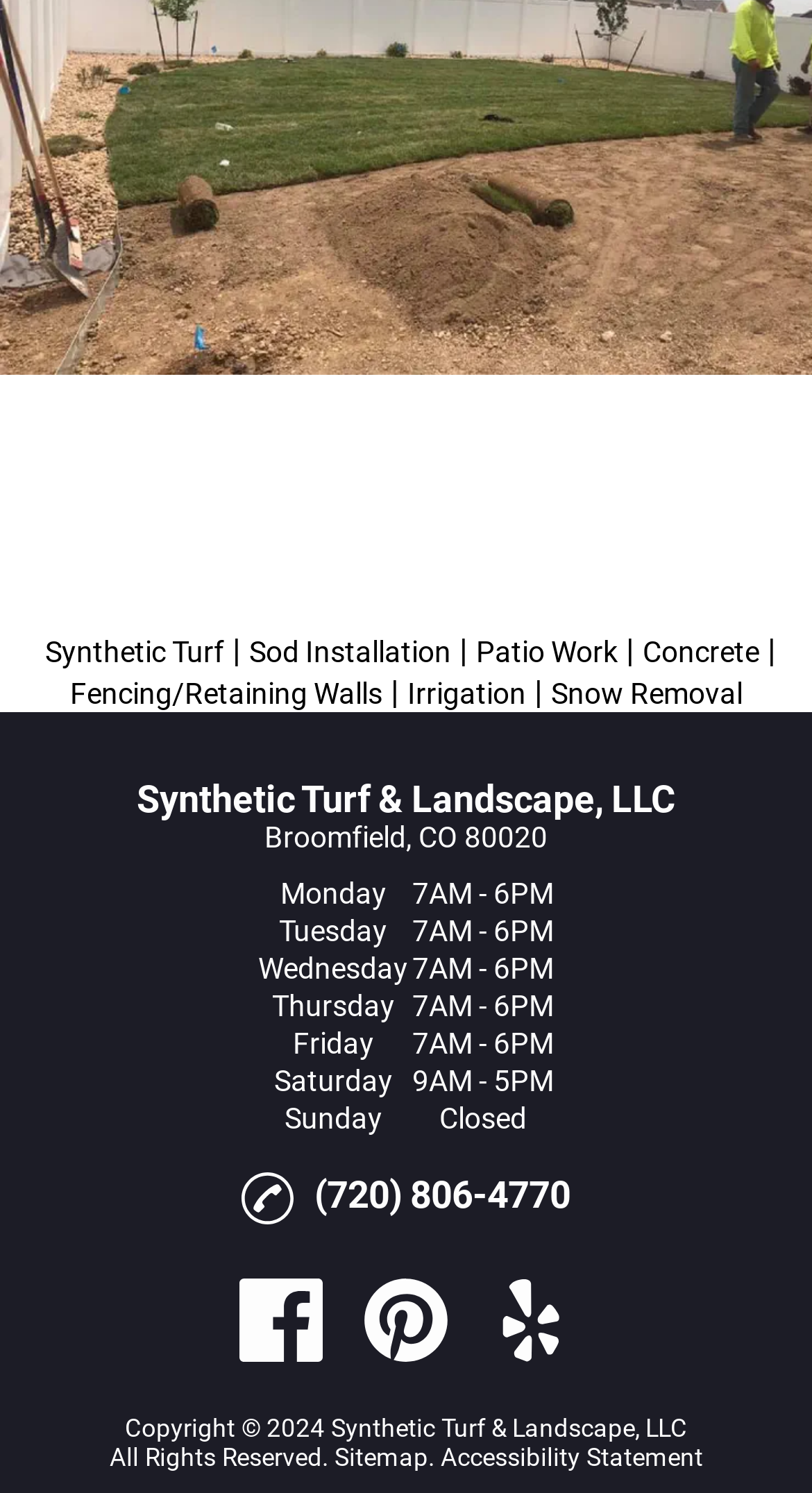Please indicate the bounding box coordinates for the clickable area to complete the following task: "Visit Facebook page". The coordinates should be specified as four float numbers between 0 and 1, i.e., [left, top, right, bottom].

[0.295, 0.856, 0.397, 0.912]